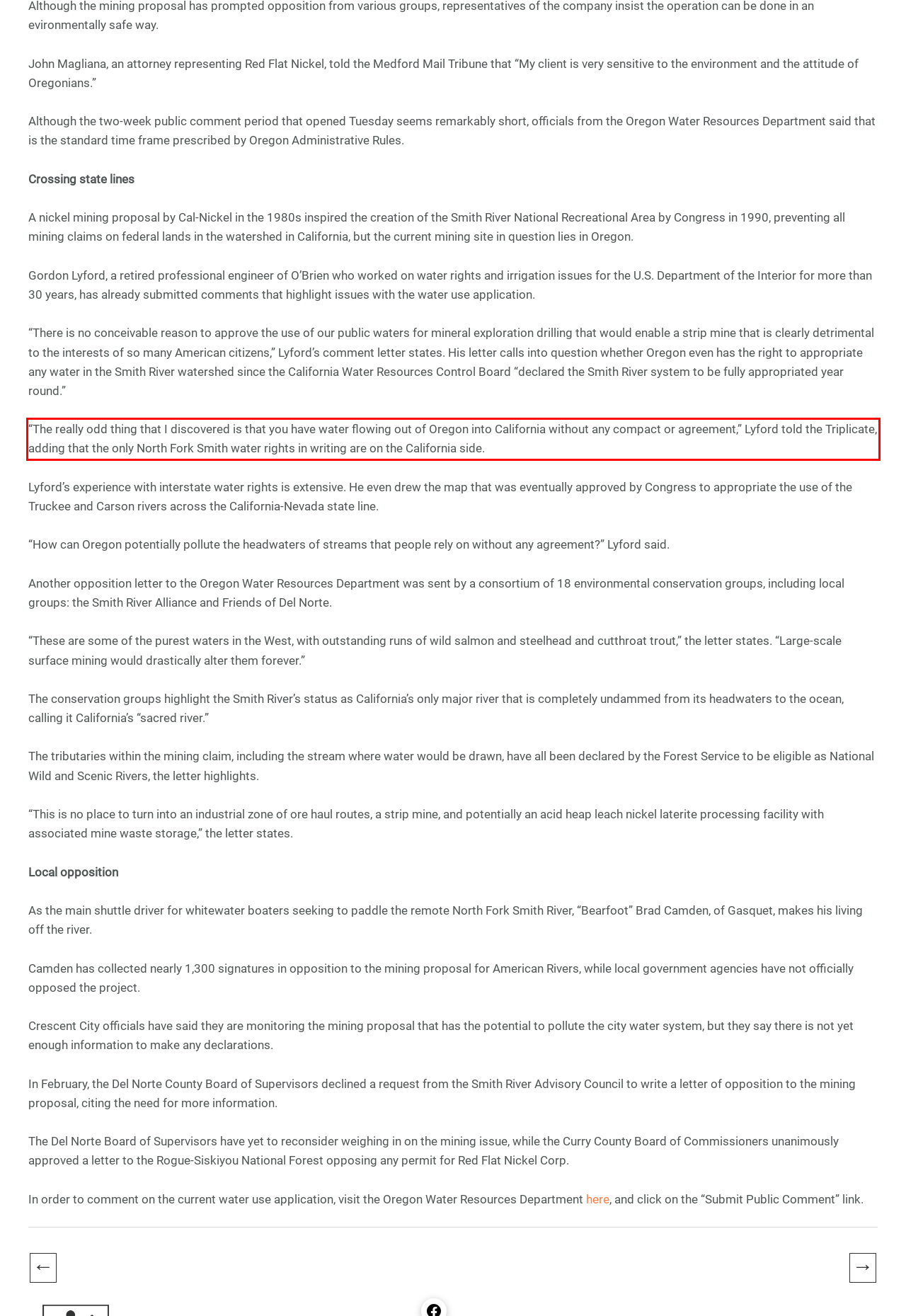Review the screenshot of the webpage and recognize the text inside the red rectangle bounding box. Provide the extracted text content.

“The really odd thing that I discovered is that you have water flowing out of Oregon into California without any compact or agreement,” Lyford told the Triplicate, adding that the only North Fork Smith water rights in writing are on the California side.